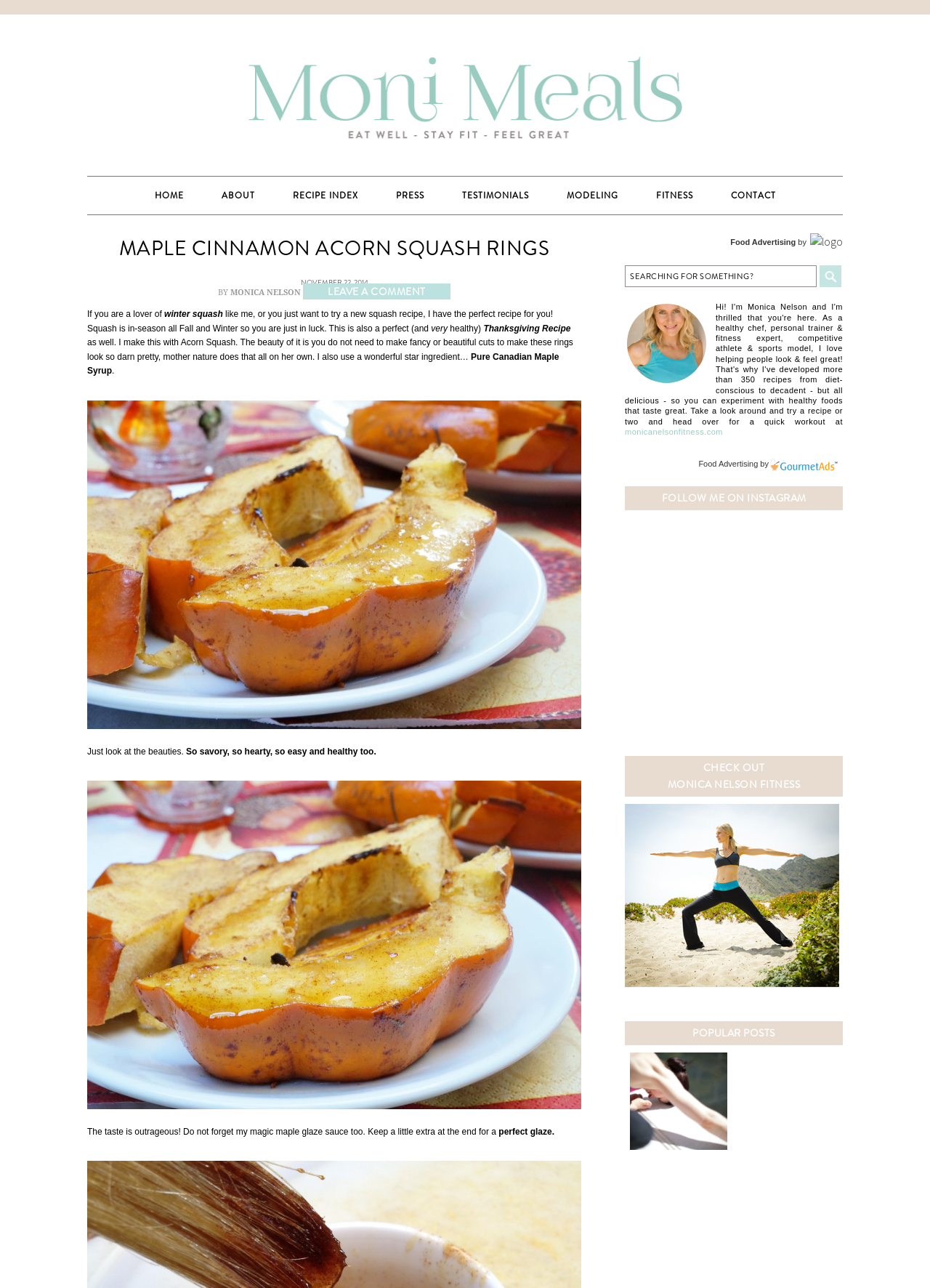What is the special ingredient used in the recipe?
Refer to the screenshot and respond with a concise word or phrase.

Pure Canadian Maple Syrup